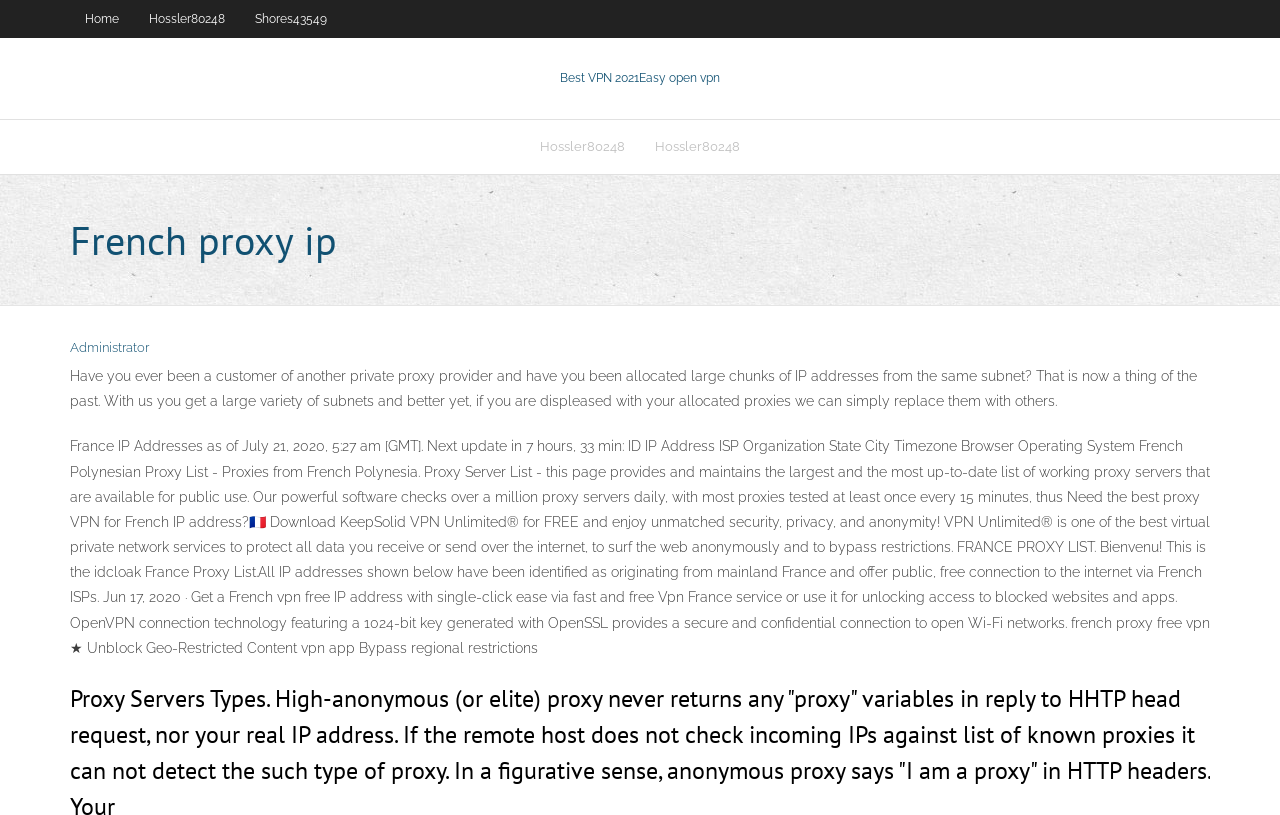Provide your answer in one word or a succinct phrase for the question: 
What is the main topic of this webpage?

French proxy ip